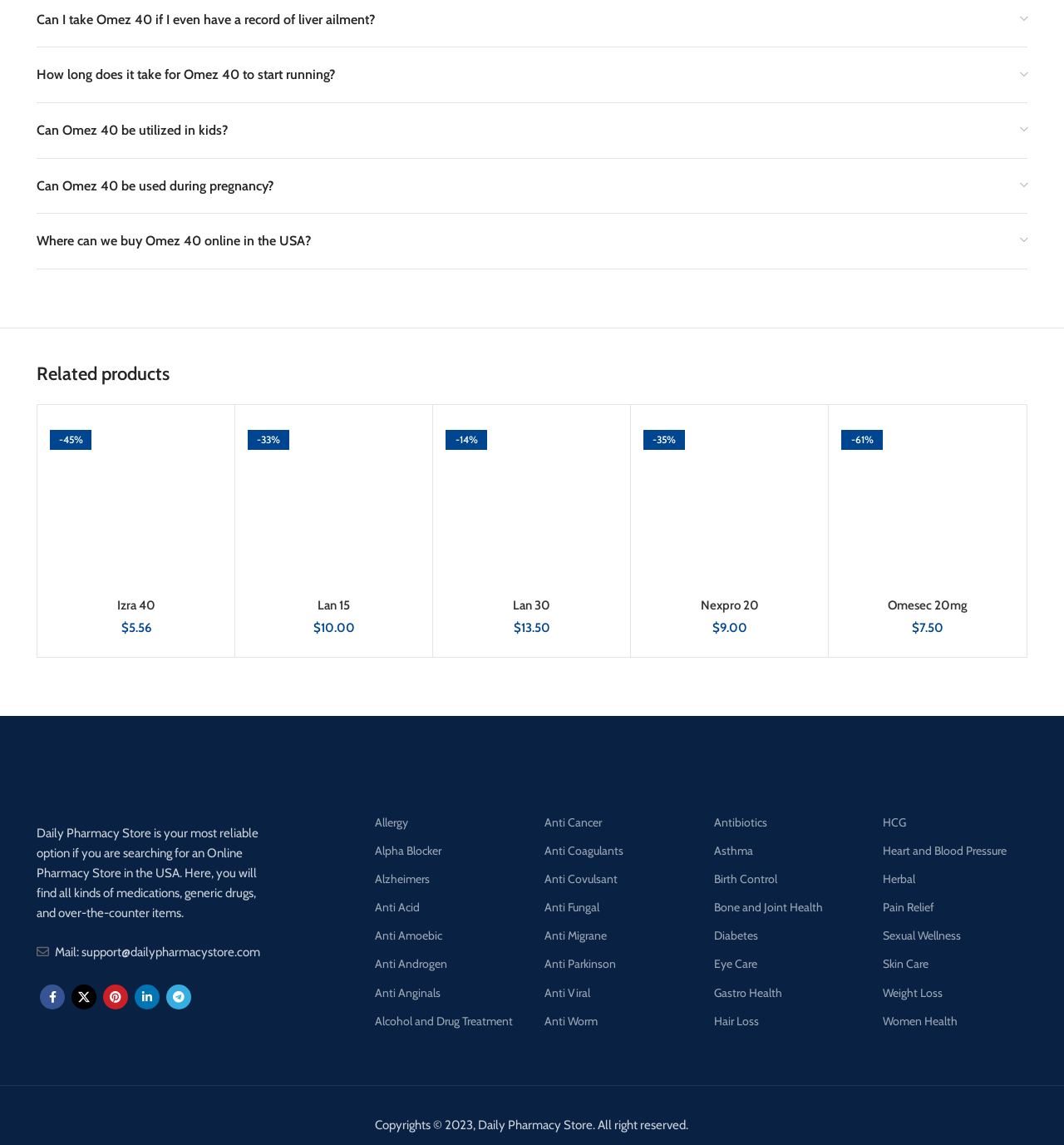How many related products are listed?
Please provide a single word or phrase as the answer based on the screenshot.

5